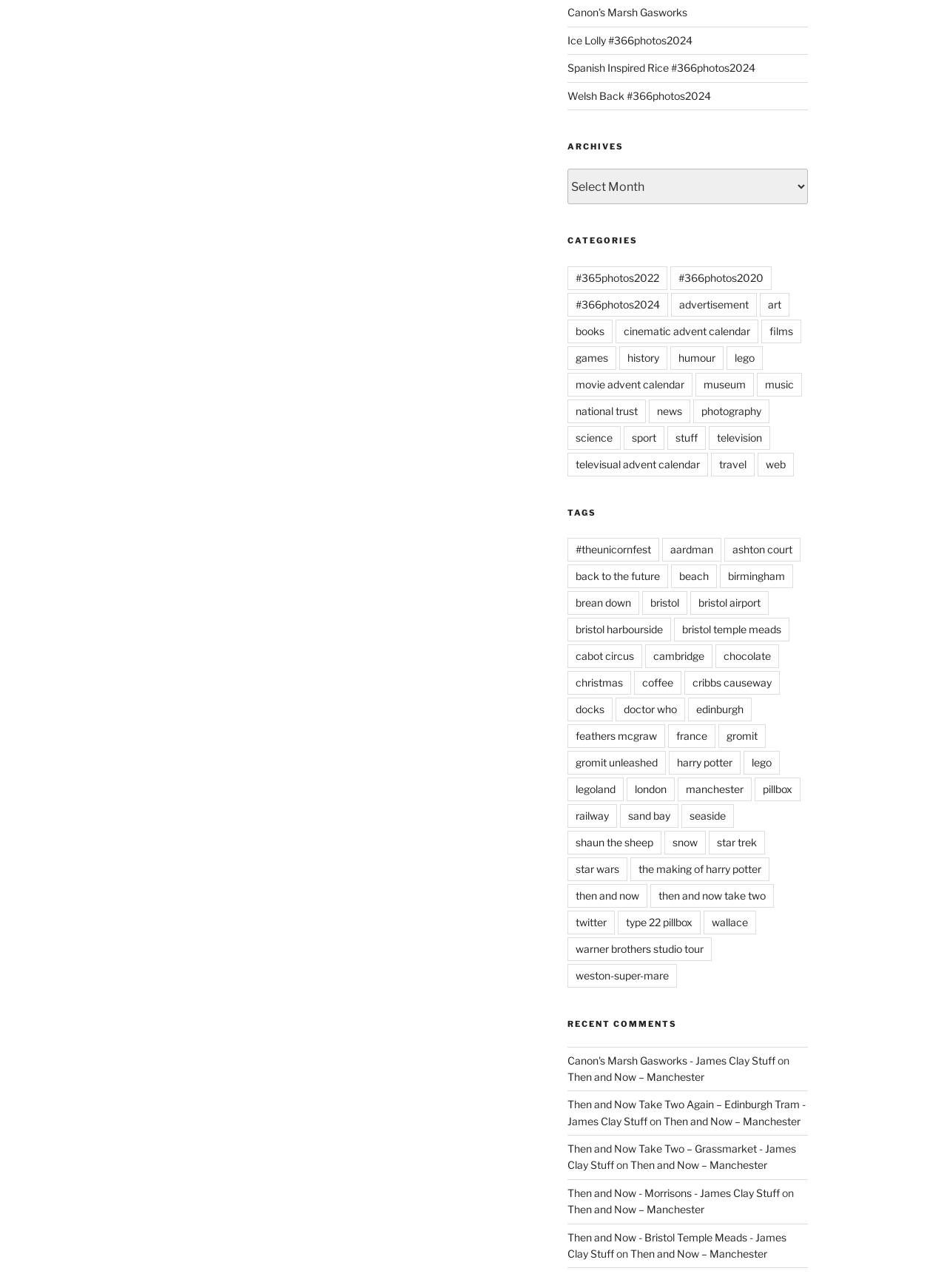Can you find the bounding box coordinates for the element to click on to achieve the instruction: "Visit 'weston-super-mare' page"?

[0.599, 0.748, 0.715, 0.767]